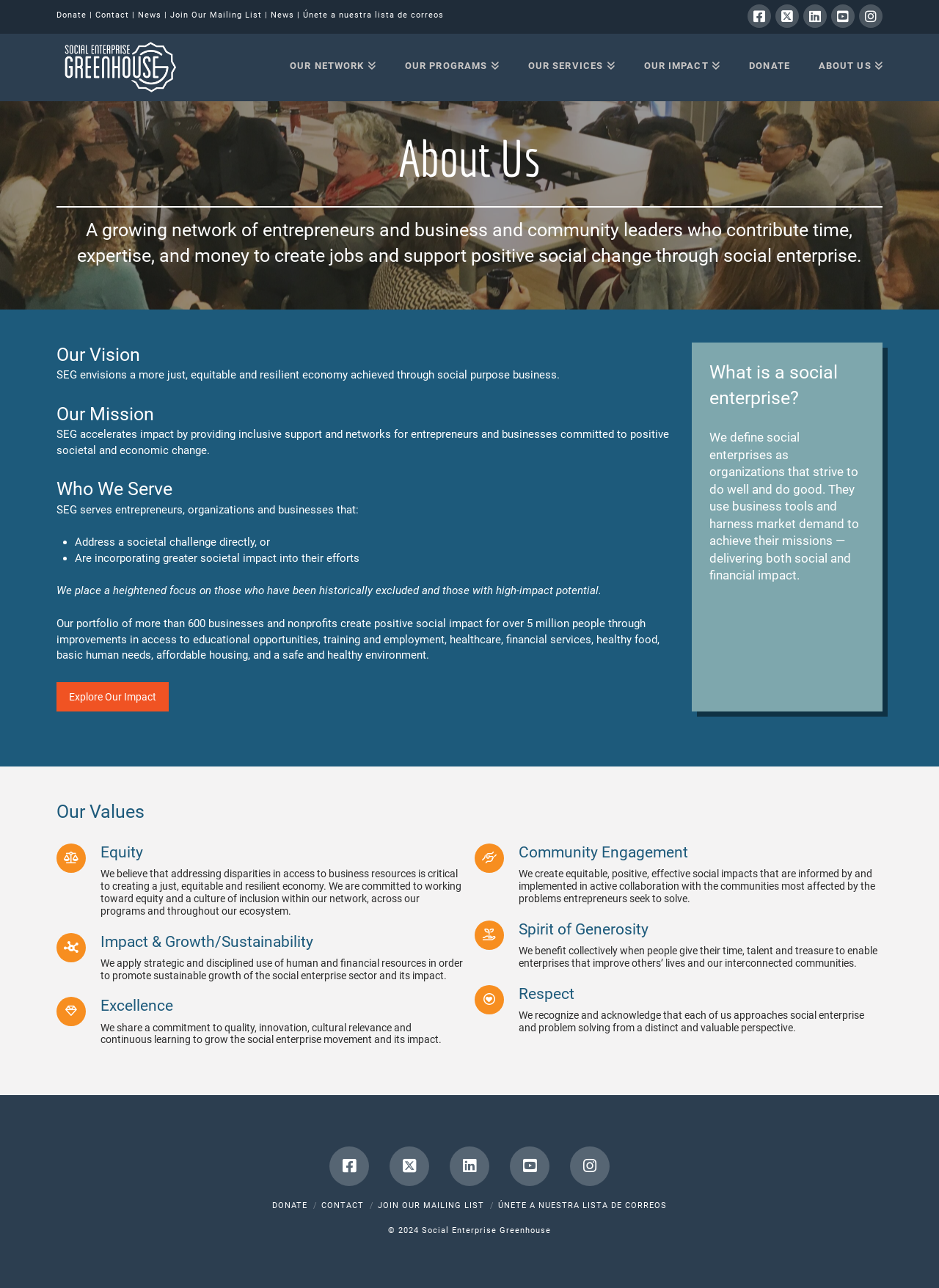Identify the bounding box of the UI element that matches this description: "Our Network".

[0.293, 0.026, 0.416, 0.077]